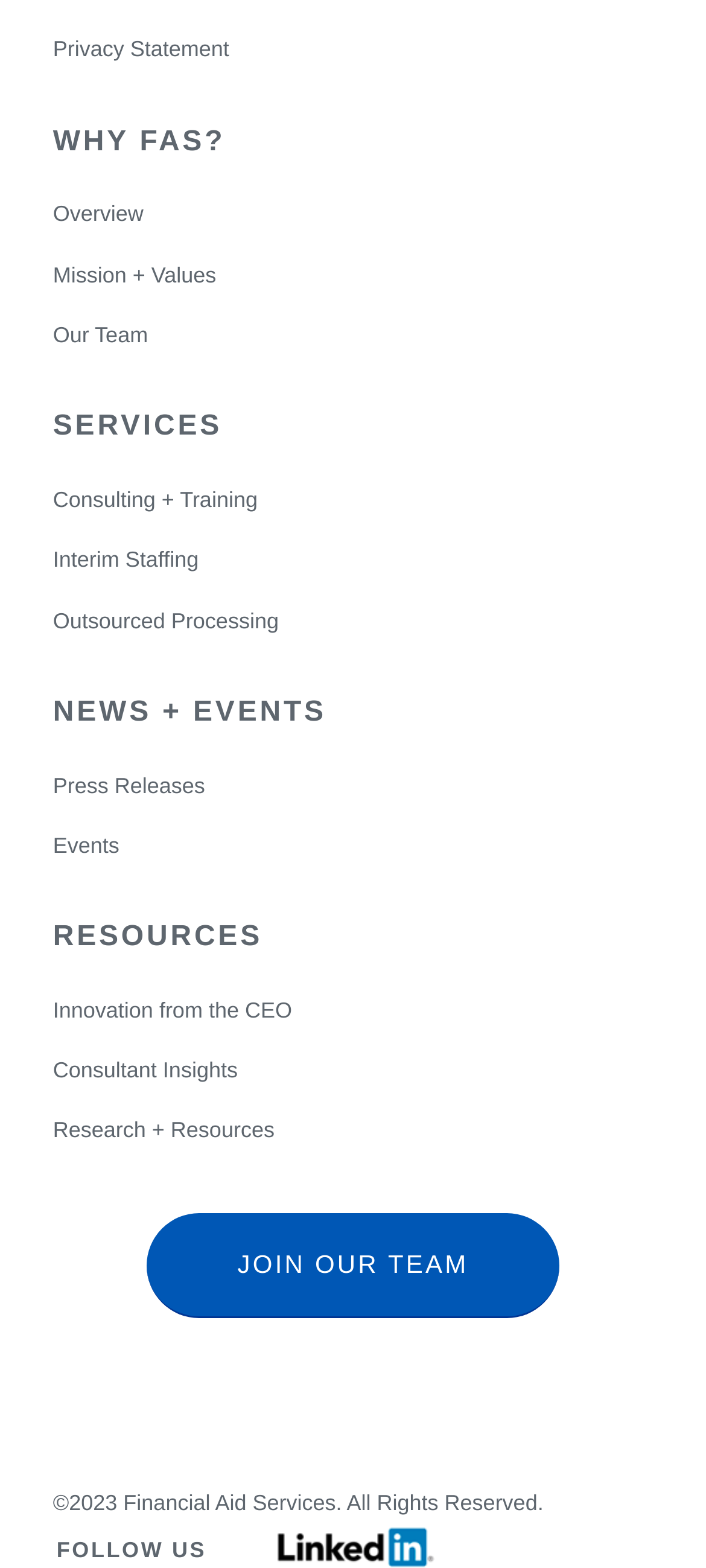What is the purpose of the 'WHY FAS?' section?
Please provide a comprehensive answer based on the information in the image.

The 'WHY FAS?' section is likely intended to explain the benefits and reasons why one should choose Financial Aid Services, as it is a prominent section on the webpage with a heading and a link.